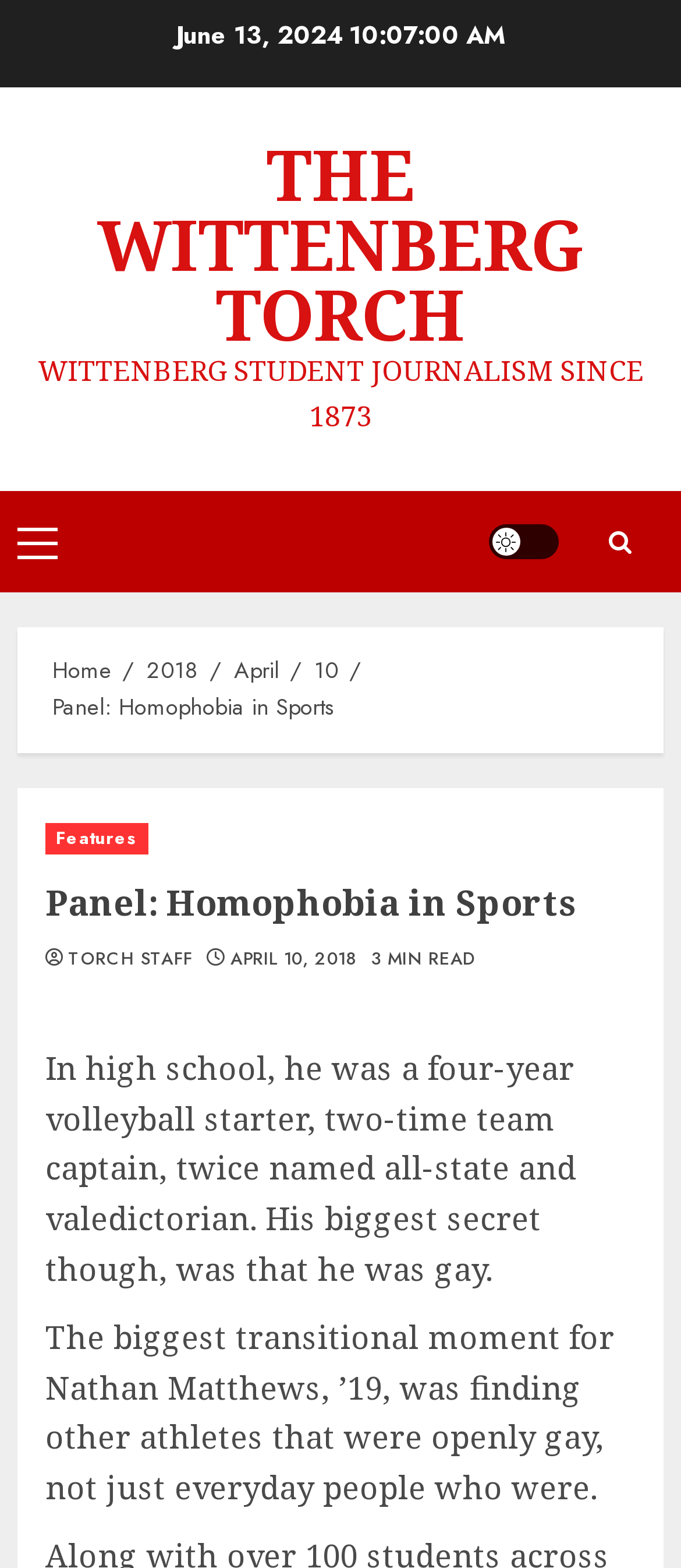Could you highlight the region that needs to be clicked to execute the instruction: "Toggle light/dark mode"?

[0.718, 0.335, 0.821, 0.357]